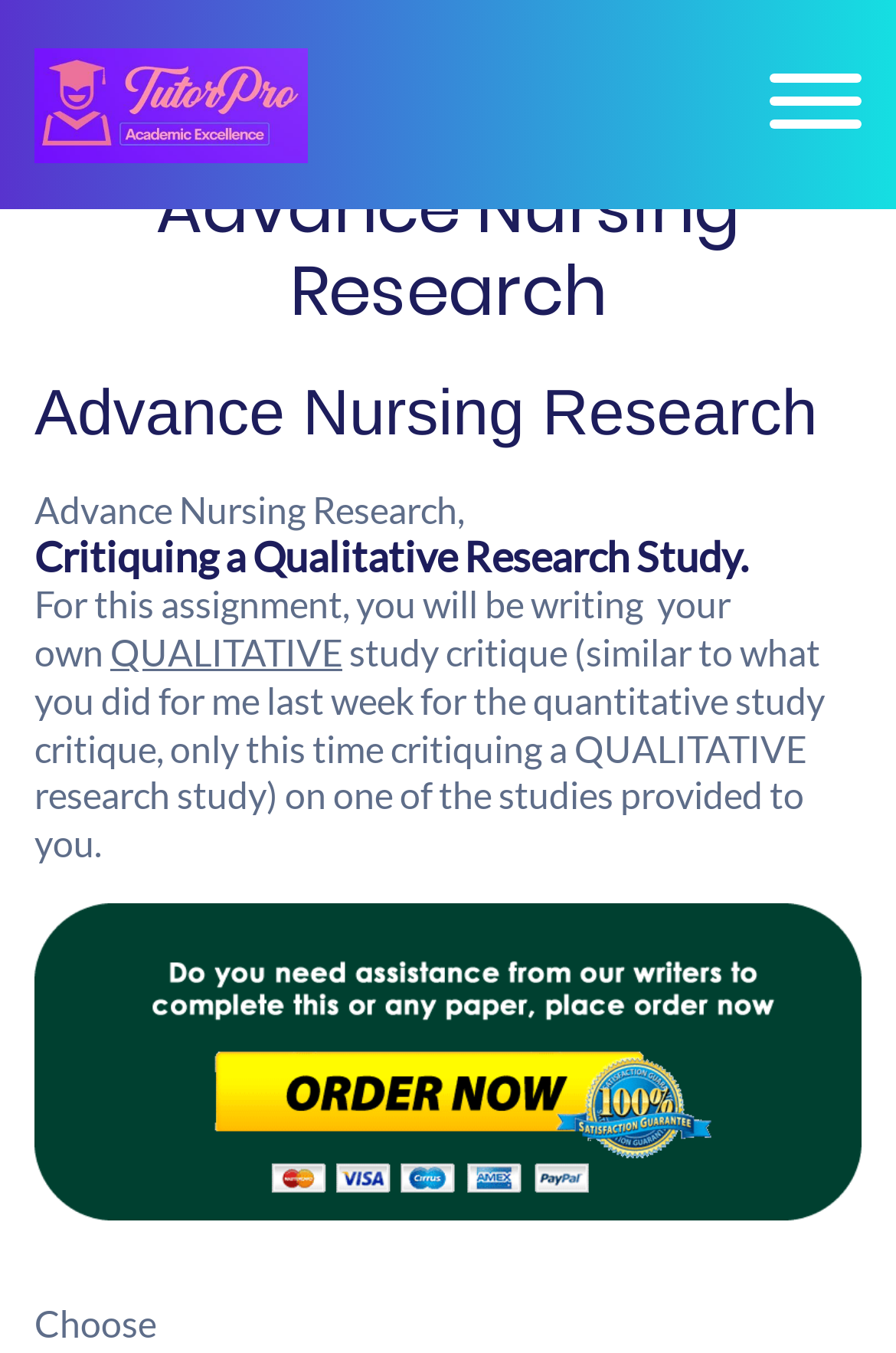Respond to the question below with a single word or phrase: How many links are on the webpage?

2